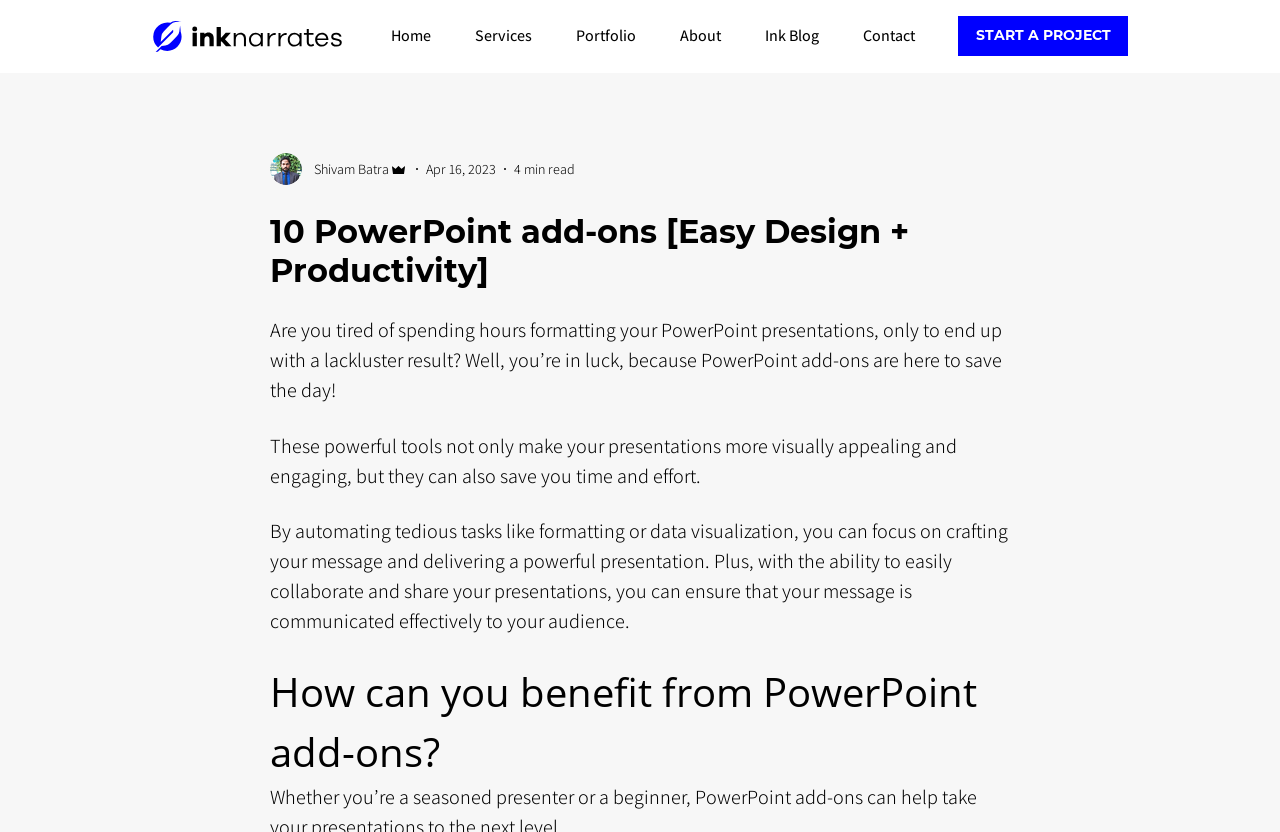Can you pinpoint the bounding box coordinates for the clickable element required for this instruction: "Check the 'Portfolio'"? The coordinates should be four float numbers between 0 and 1, i.e., [left, top, right, bottom].

[0.45, 0.025, 0.497, 0.06]